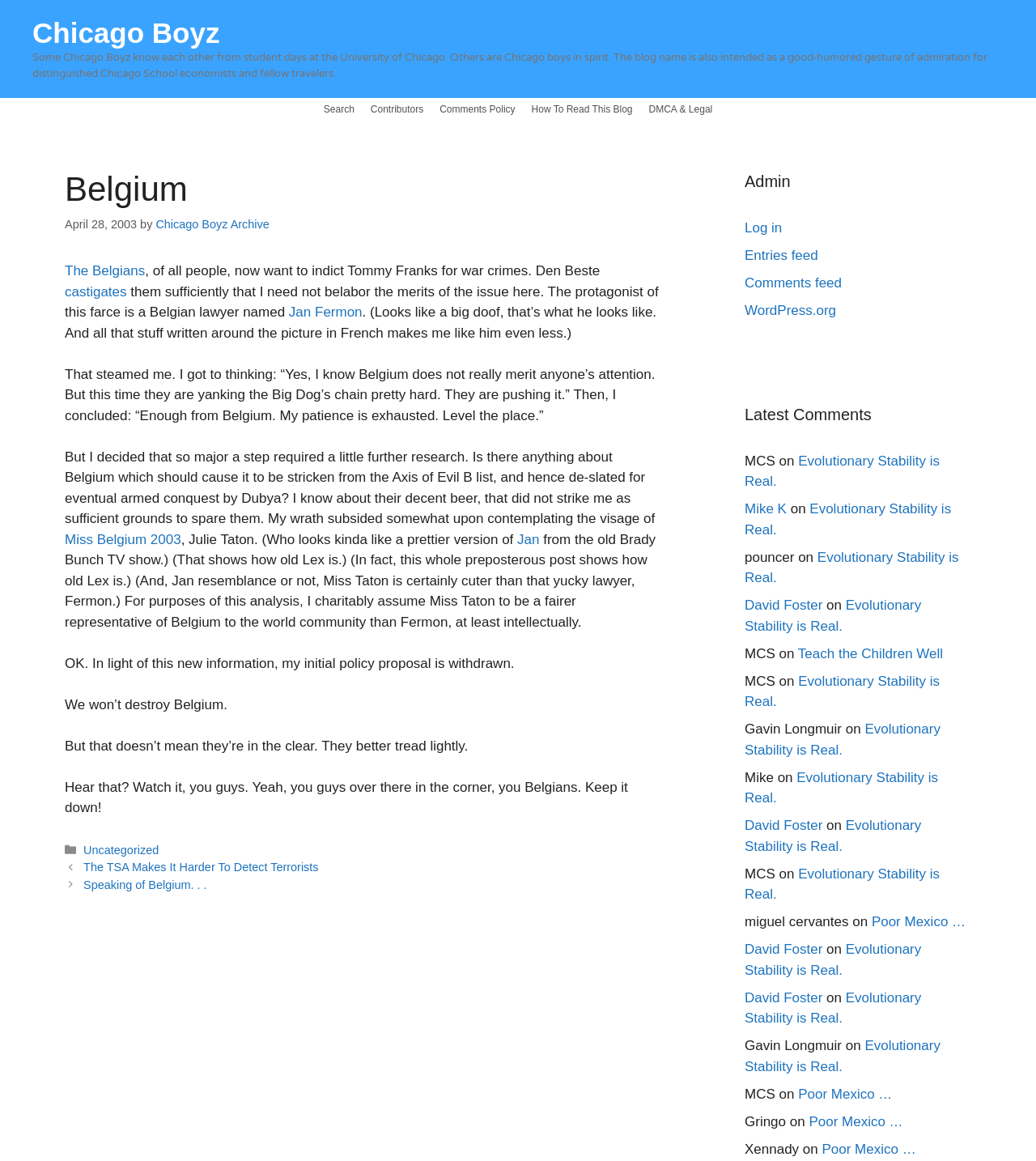Give a concise answer of one word or phrase to the question: 
What is the title of the article?

Belgium